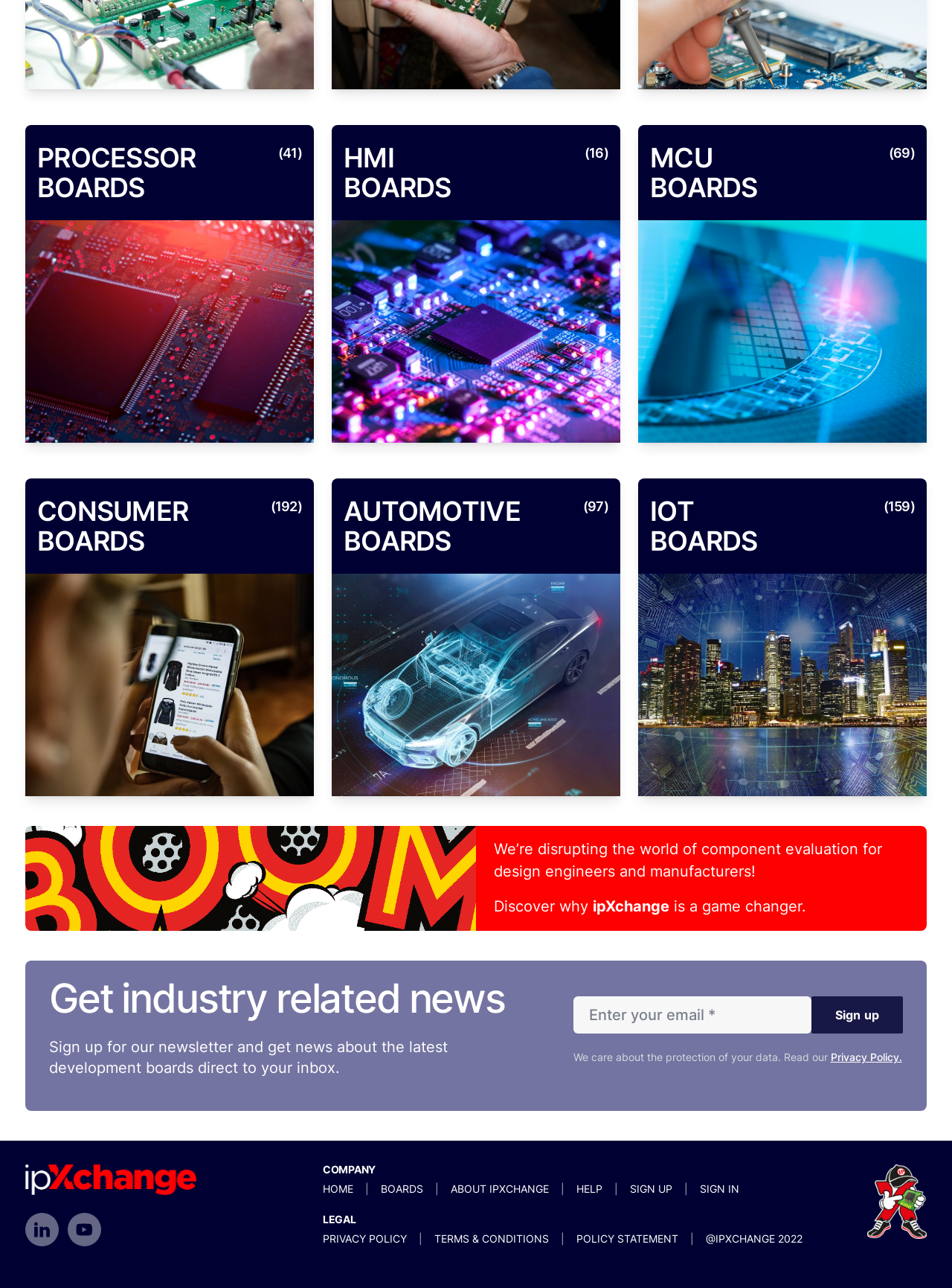Find the UI element described as: "Sign up" and predict its bounding box coordinates. Ensure the coordinates are four float numbers between 0 and 1, [left, top, right, bottom].

[0.662, 0.918, 0.706, 0.928]